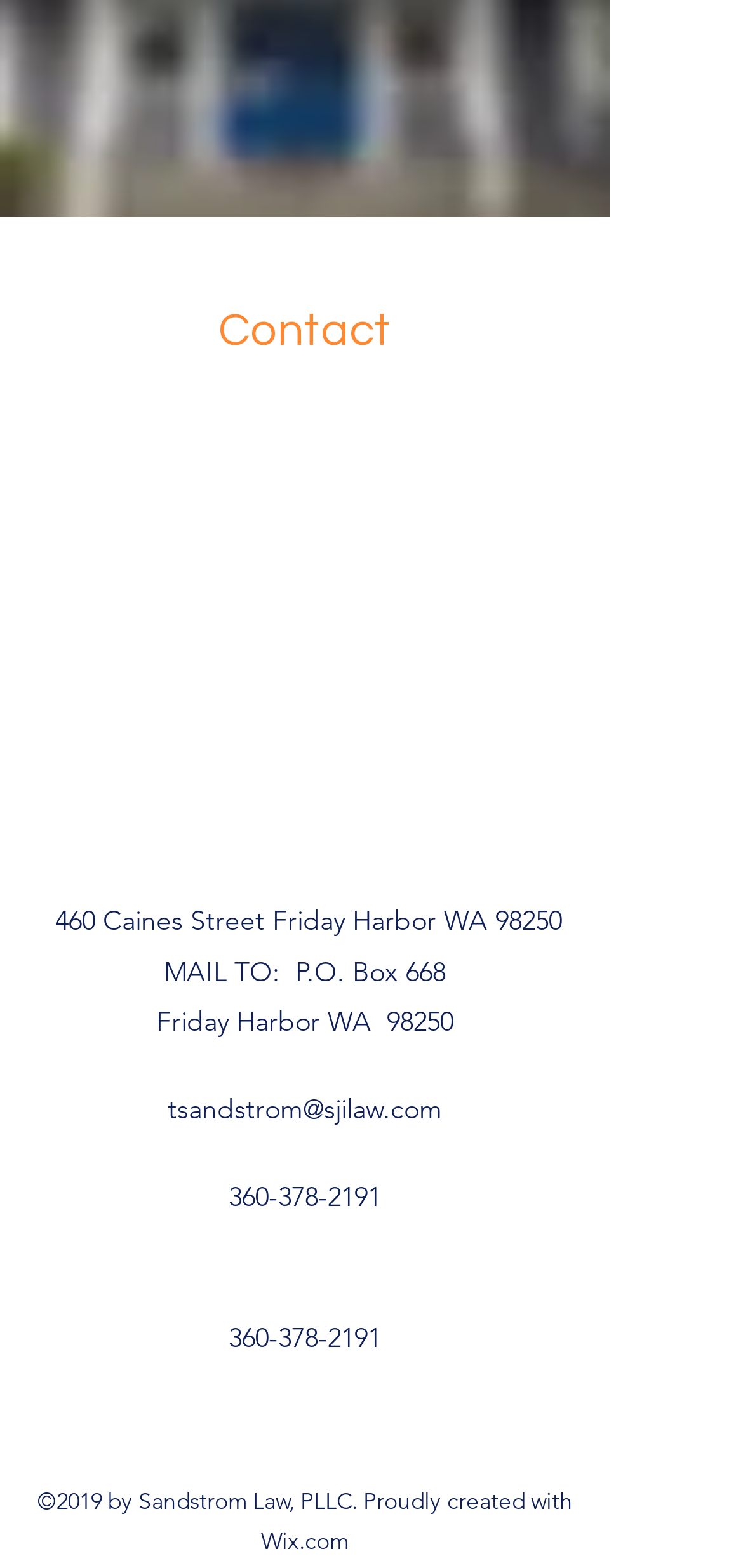Using the provided description: "Menu", find the bounding box coordinates of the corresponding UI element. The output should be four float numbers between 0 and 1, in the format [left, top, right, bottom].

None